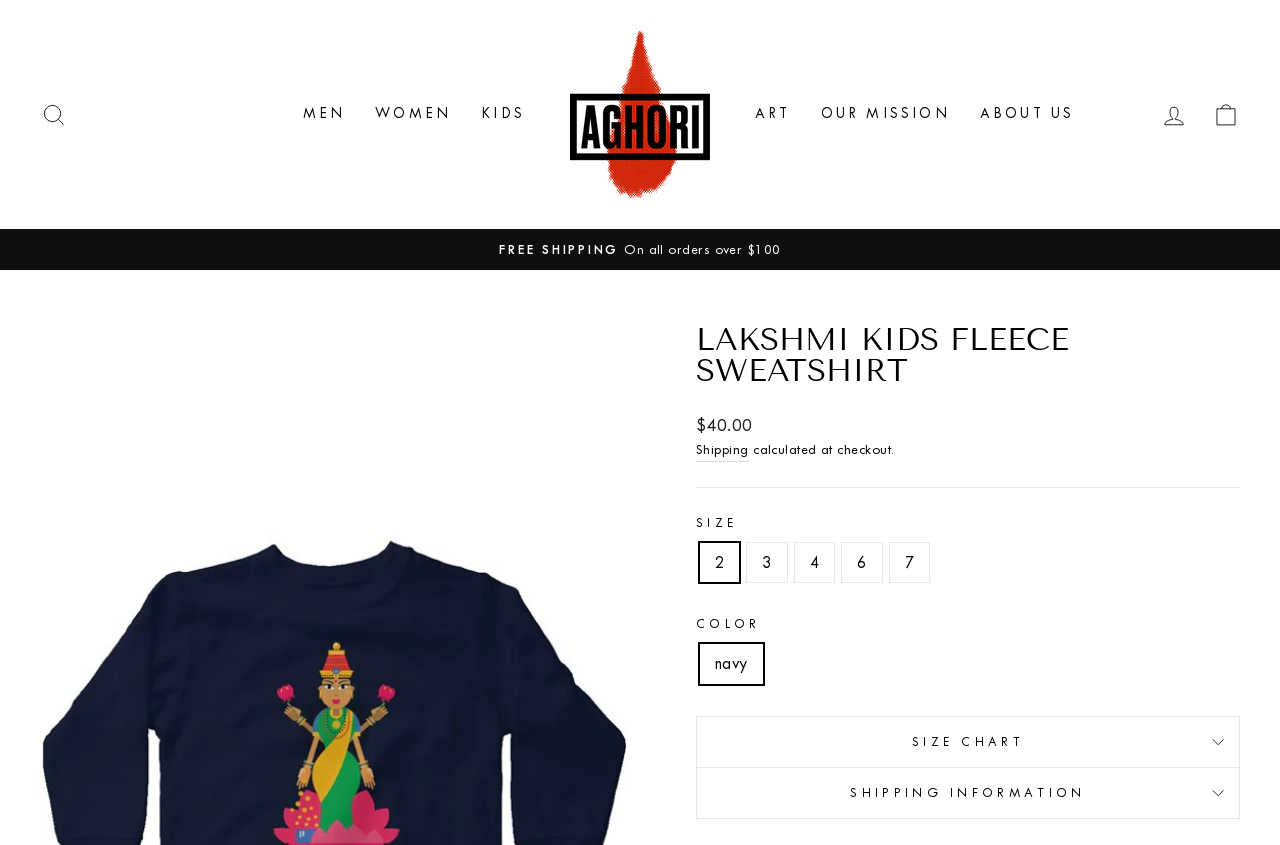Extract the bounding box coordinates of the UI element described: "Art". Provide the coordinates in the format [left, top, right, bottom] with values ranging from 0 to 1.

[0.578, 0.113, 0.629, 0.158]